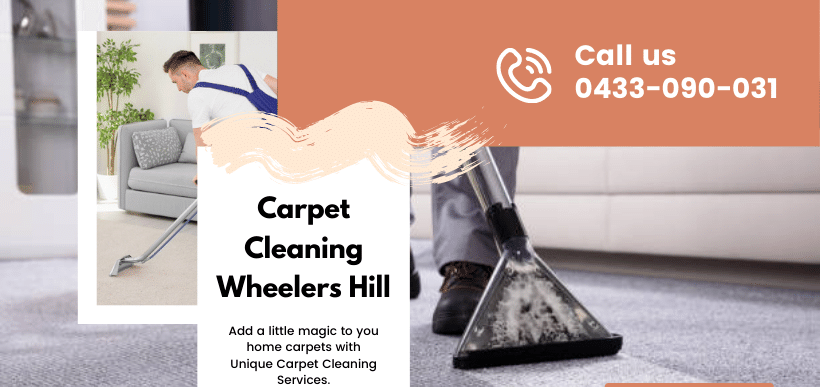Elaborate on all the elements present in the image.

The image showcases a professional carpet cleaning service in Wheelers Hill. A technician is seen actively cleaning a light-colored carpet with a high-powered extractor, demonstrating effective dirt removal. Surrounding the technician is a modern living space, featuring a stylish gray sofa and a plant that adds a touch of freshness to the environment. Prominently displayed is the text "Carpet Cleaning Wheelers Hill," inviting homeowners to experience unique carpet cleaning services. There is also a call-to-action urging viewers to reach out via phone, adding an element of accessibility for potential customers. The overall theme reflects expertise and commitment to maintaining spotless carpets, emphasizing the professional nature of the service.